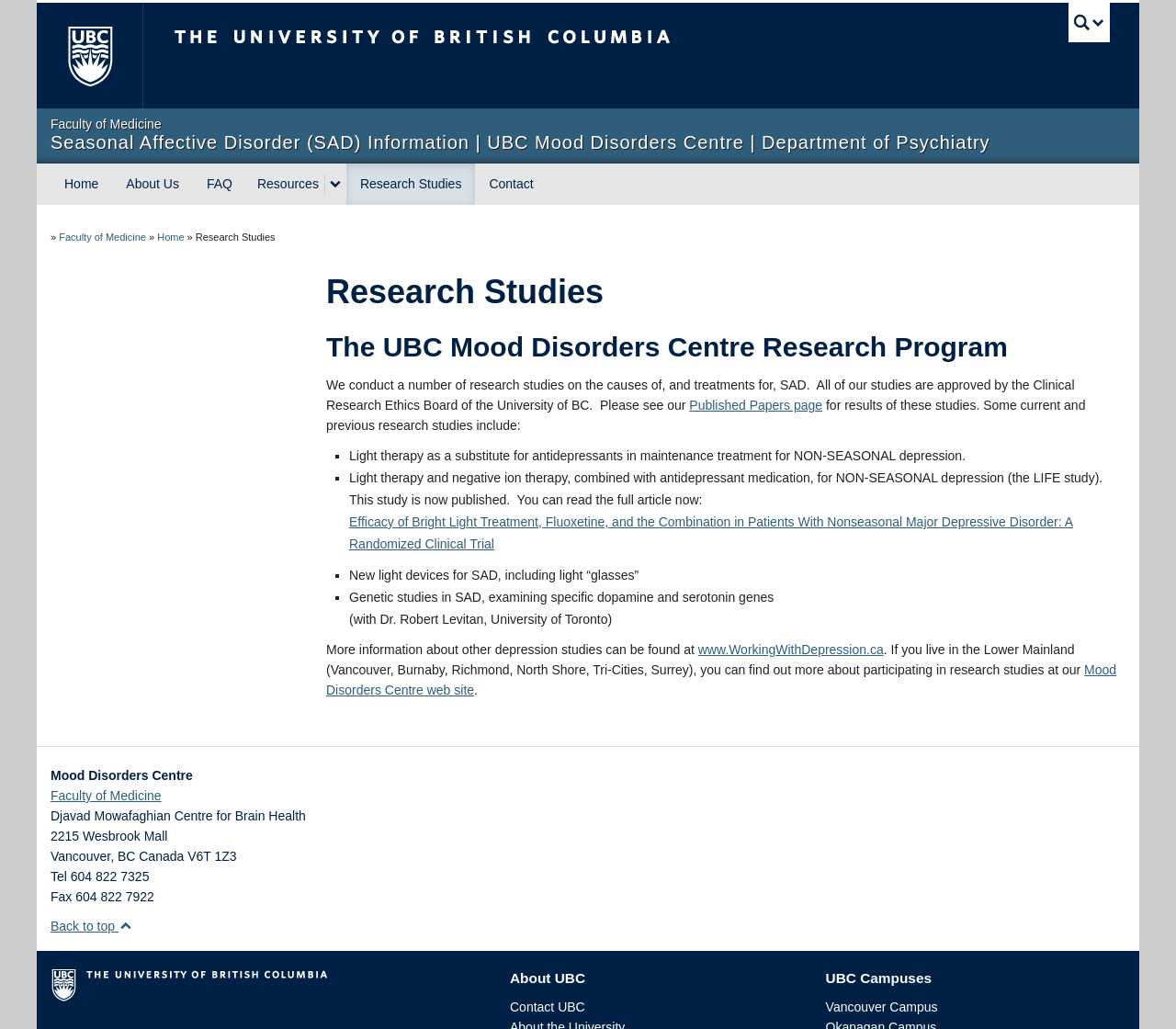Refer to the image and provide an in-depth answer to the question: 
What is the name of the research program?

I found the answer by looking at the heading element with the text 'The UBC Mood Disorders Centre Research Program' which is a subheading under the main heading 'Research Studies'.